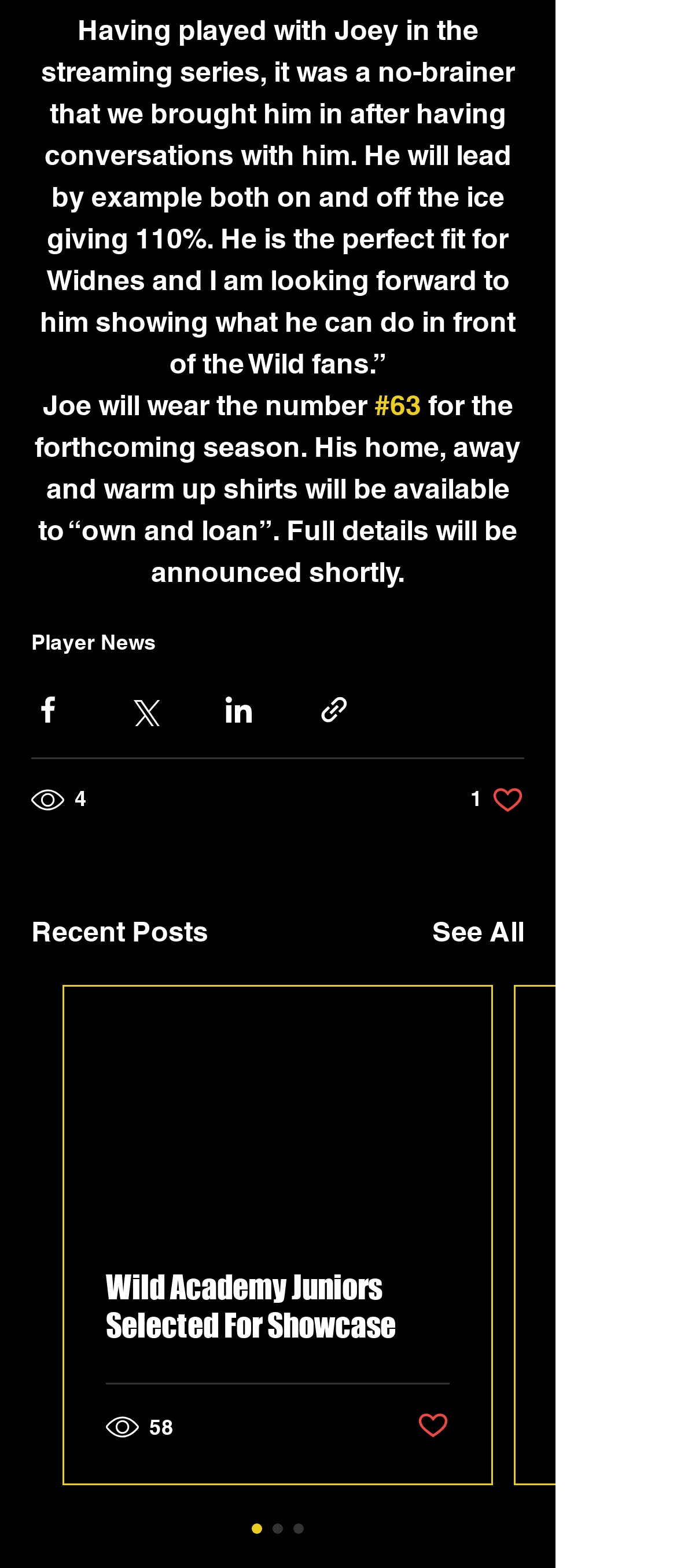How many share options are available?
Kindly give a detailed and elaborate answer to the question.

There are four buttons with the text 'Share via Facebook', 'Share via Twitter', 'Share via LinkedIn', and 'Share via link', indicating four share options.